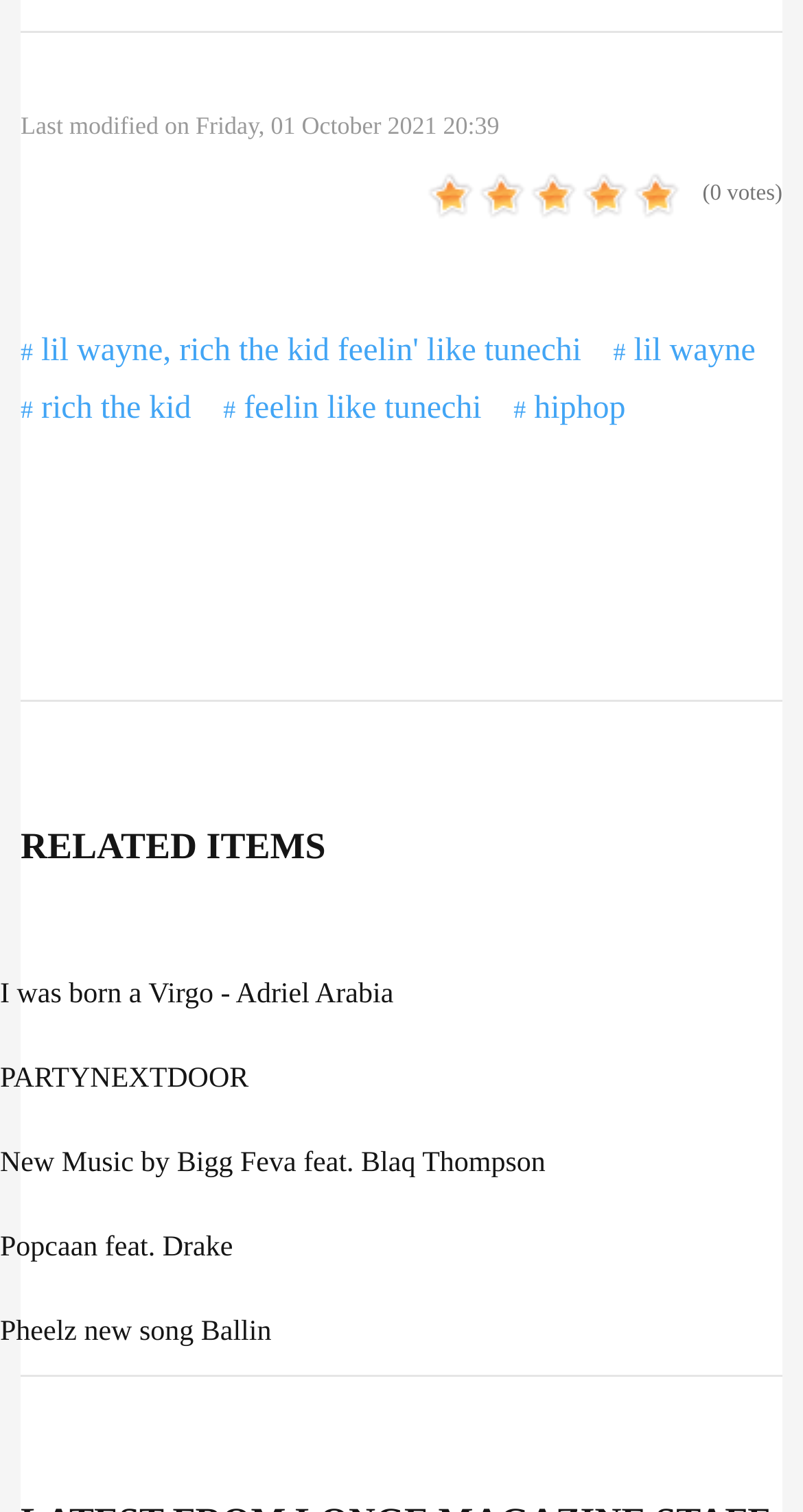Specify the bounding box coordinates for the region that must be clicked to perform the given instruction: "check related item 'I was born a Virgo - Adriel Arabia'".

[0.0, 0.648, 0.49, 0.668]